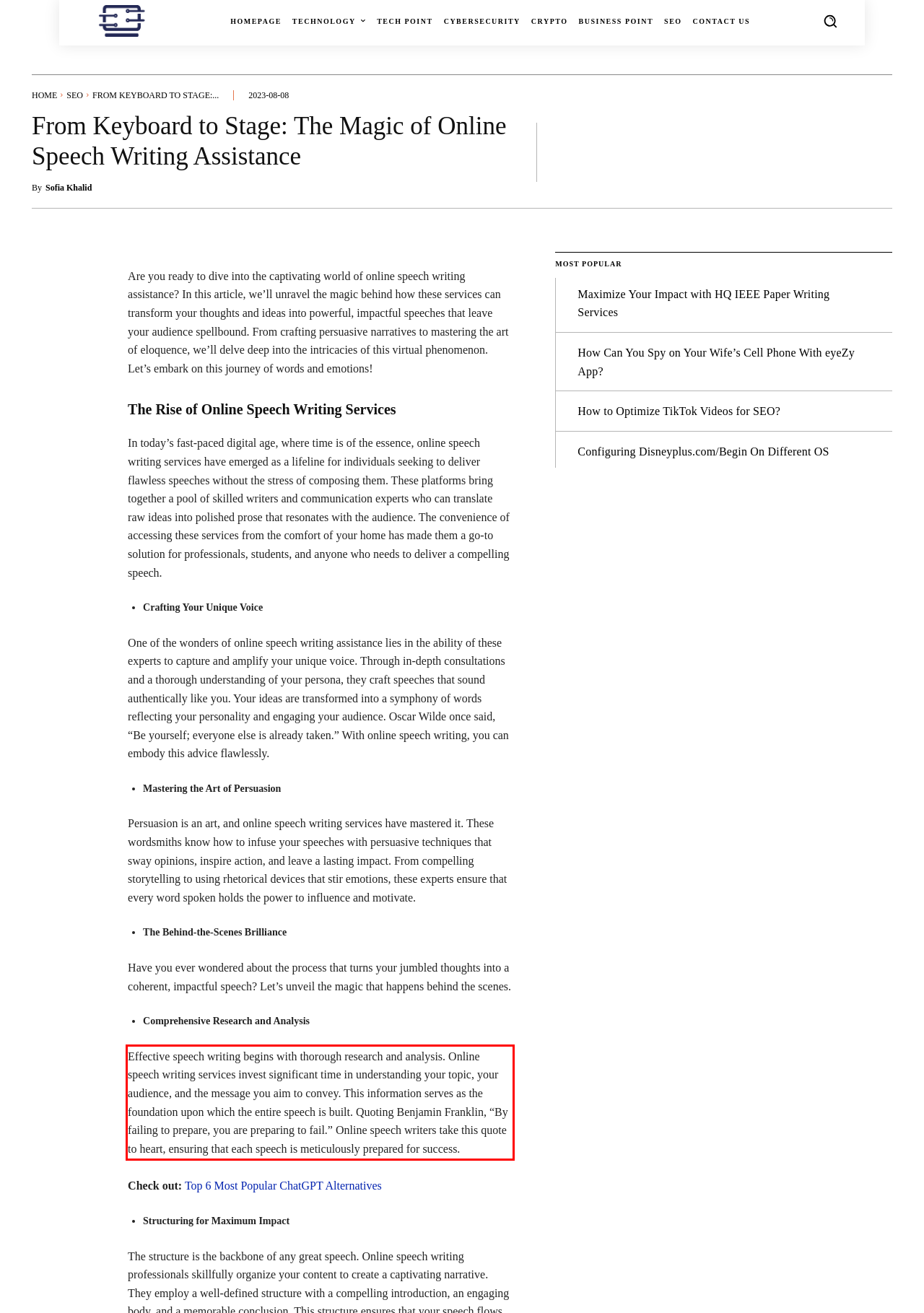Look at the provided screenshot of the webpage and perform OCR on the text within the red bounding box.

Effective speech writing begins with thorough research and analysis. Online speech writing services invest significant time in understanding your topic, your audience, and the message you aim to convey. This information serves as the foundation upon which the entire speech is built. Quoting Benjamin Franklin, “By failing to prepare, you are preparing to fail.” Online speech writers take this quote to heart, ensuring that each speech is meticulously prepared for success.